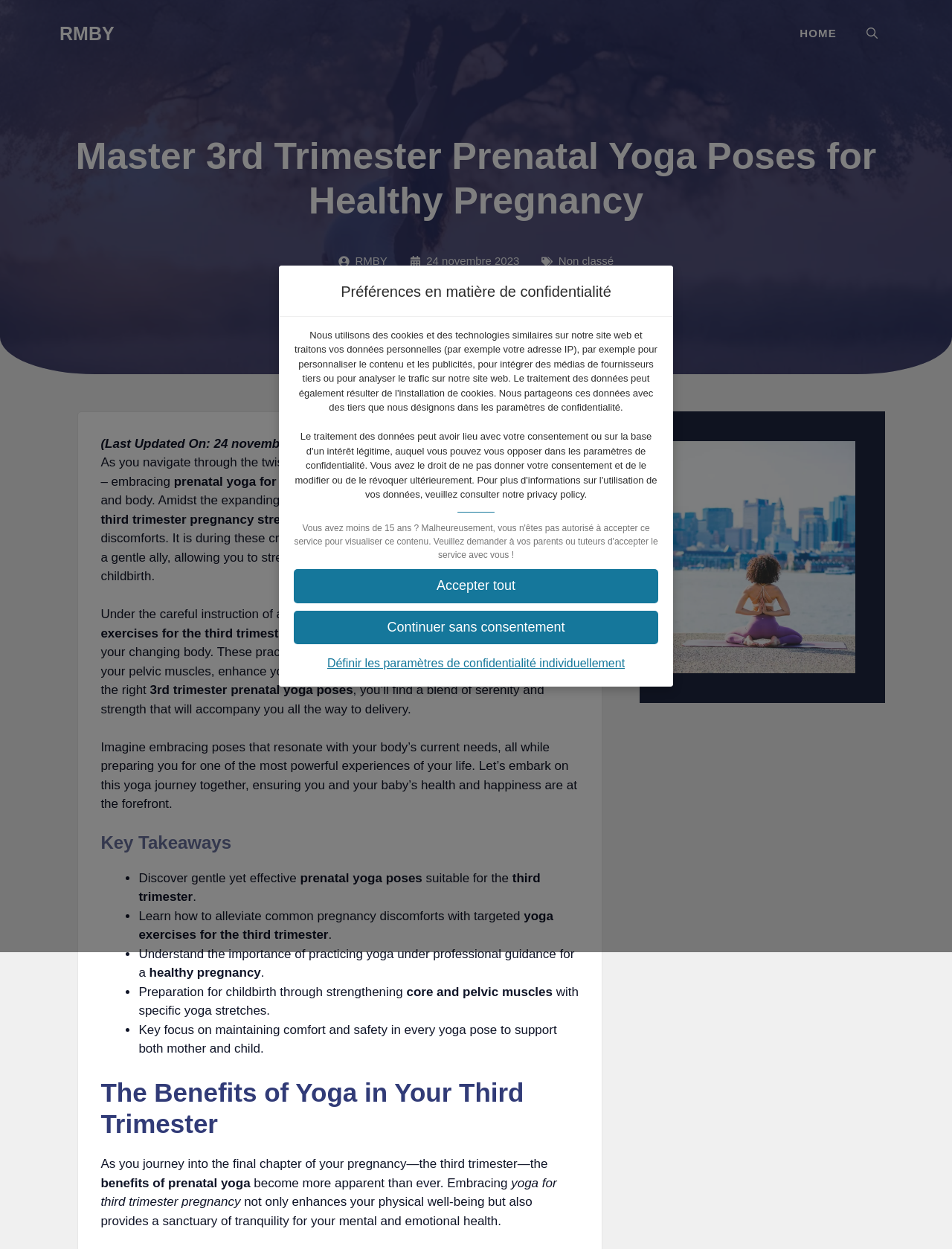From the webpage screenshot, predict the bounding box coordinates (top-left x, top-left y, bottom-right x, bottom-right y) for the UI element described here: About SIKS

None